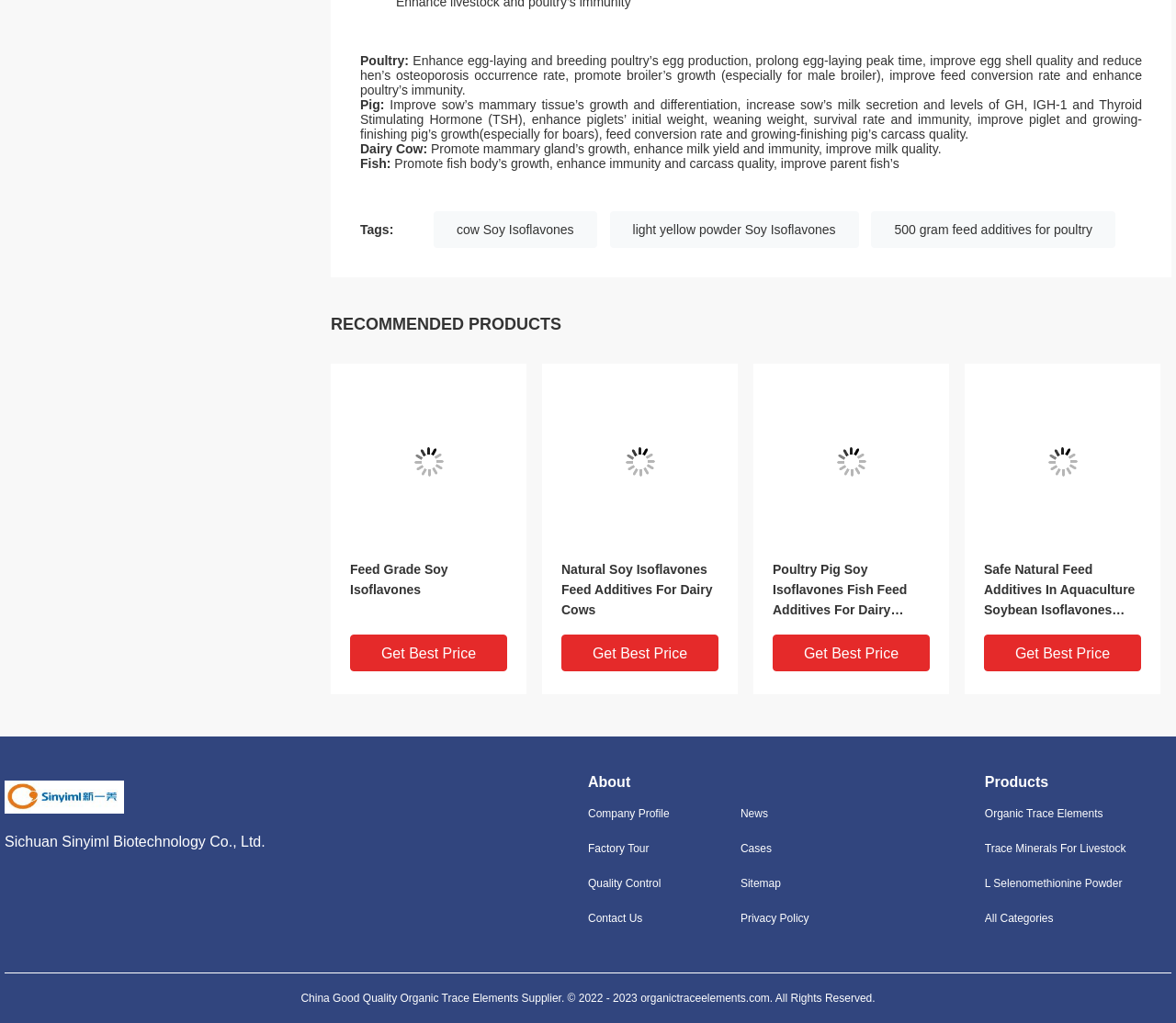Identify the bounding box coordinates of the element that should be clicked to fulfill this task: "Click the 'Get Best Price' button". The coordinates should be provided as four float numbers between 0 and 1, i.e., [left, top, right, bottom].

[0.298, 0.62, 0.431, 0.656]